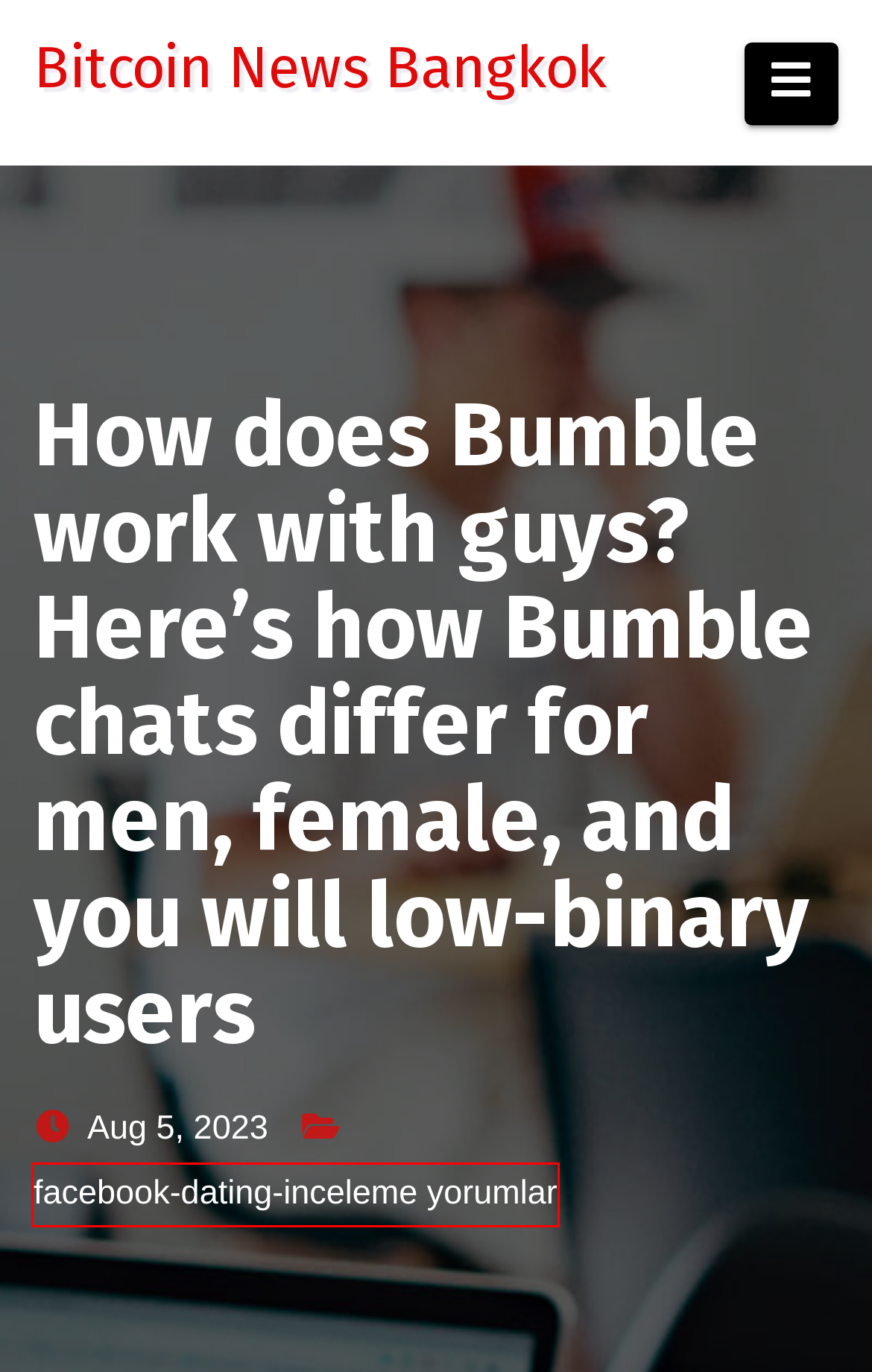Given a webpage screenshot with a red bounding box around a UI element, choose the webpage description that best matches the new webpage after clicking the element within the bounding box. Here are the candidates:
A. Otc Male Enhancement Supplements - ﻿Family Health Bureau
B. Dick Bigger Jr Illinois
C. Purekana Full Spectrum Cbd Gummies
D. Best Cbd Gummies For Pennis Growth - ﻿Family Health Bureau
E. Green Dolphin Cbd Gummies - ﻿Family Health Bureau
F. How To Increase Penis Growth Naturally
G. Bitcoin News Bangkok
H. facebook-dating-inceleme yorumlar – Bitcoin News Bangkok

H